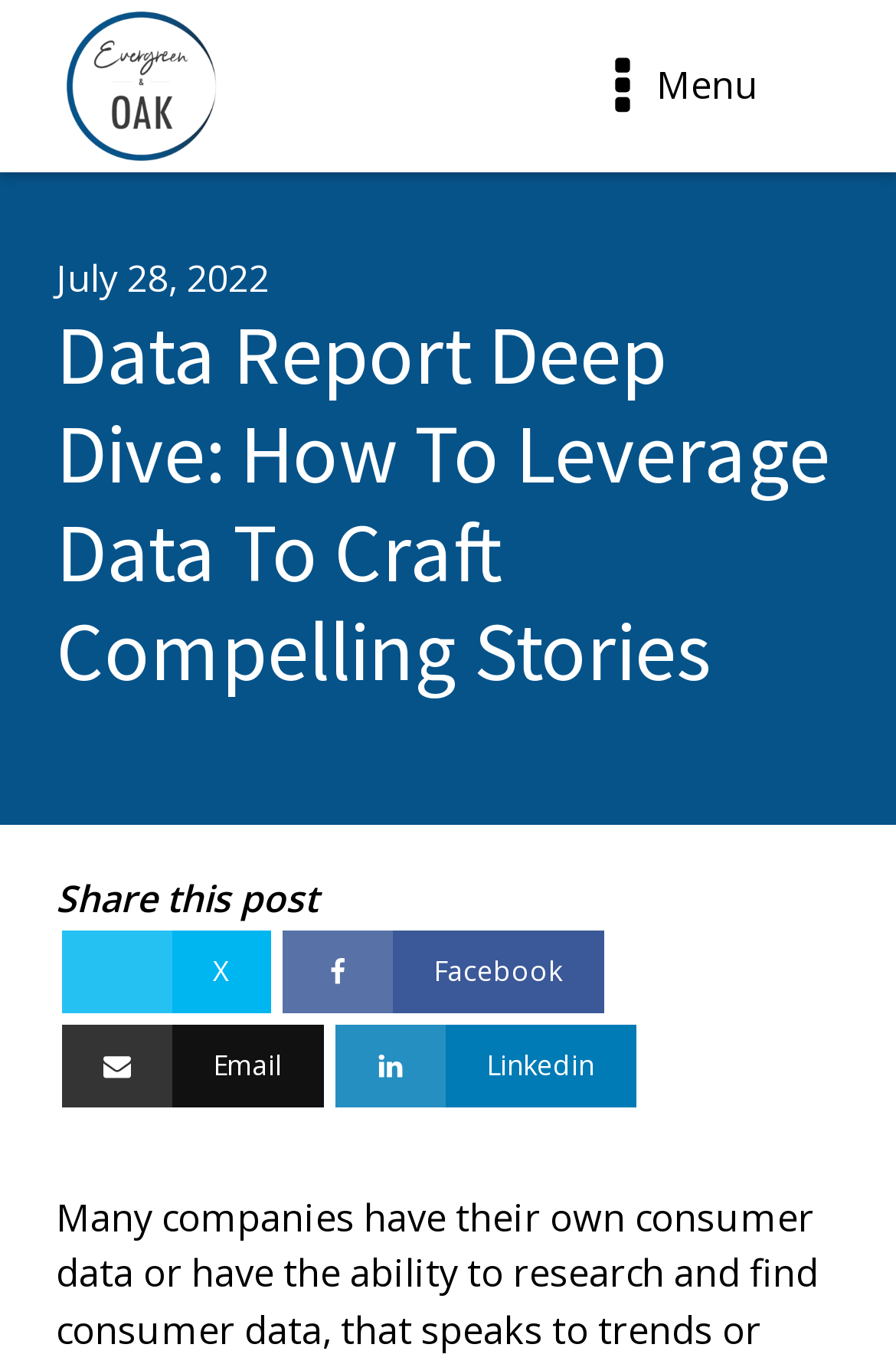Create an elaborate caption that covers all aspects of the webpage.

The webpage appears to be a blog post or article titled "Data Report Deep Dive: How To Leverage Data To Craft Compelling Stories" from Evergreen & Oak. At the top left, there is a link with no text, followed by an SVG icon with an ellipsis-v symbol. Next to it, there is a "Menu" text. 

Below these elements, the main title of the article is prominently displayed, taking up most of the width of the page. The title is followed by the date "July 28, 2022" in a smaller font. 

On the right side of the page, there are social media sharing links, including "Share this post" text, an "X" link, Facebook, Email, and Linkedin links. Each of these links has an accompanying icon, such as a Facebook logo, an envelope for Email, and a Linkedin logo. These links are positioned vertically, with the "Share this post" text at the top and the Linkedin link at the bottom.